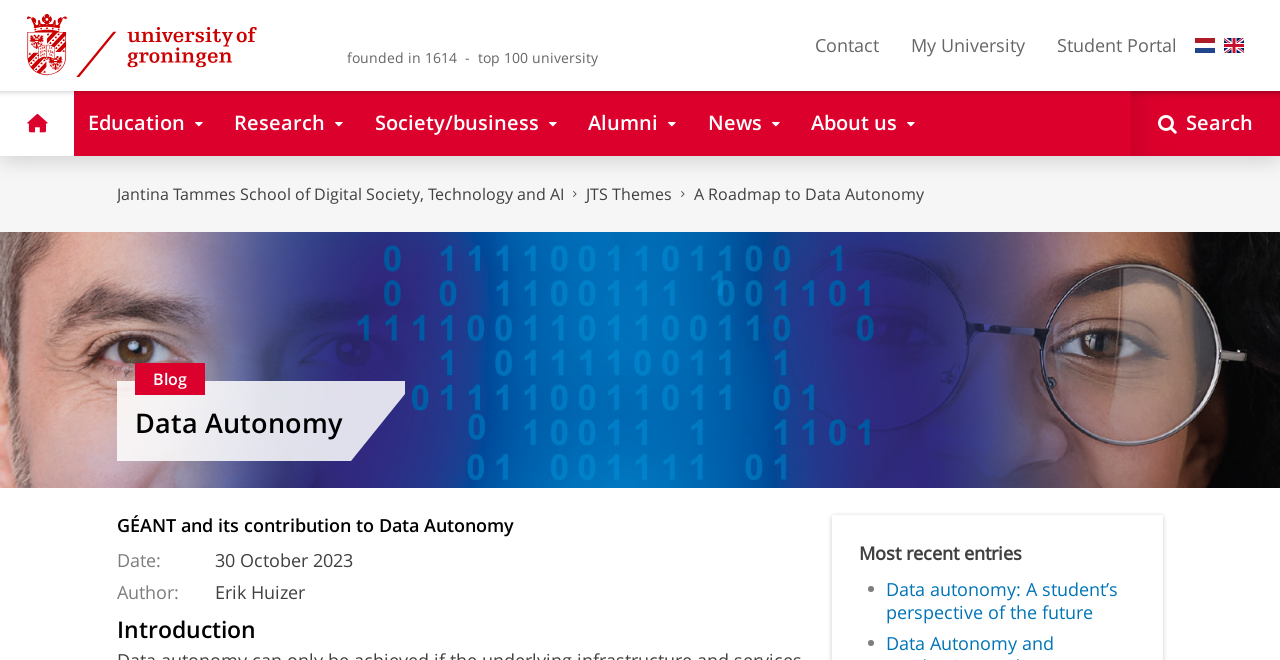Bounding box coordinates are specified in the format (top-left x, top-left y, bottom-right x, bottom-right y). All values are floating point numbers bounded between 0 and 1. Please provide the bounding box coordinate of the region this sentence describes: 1118

None